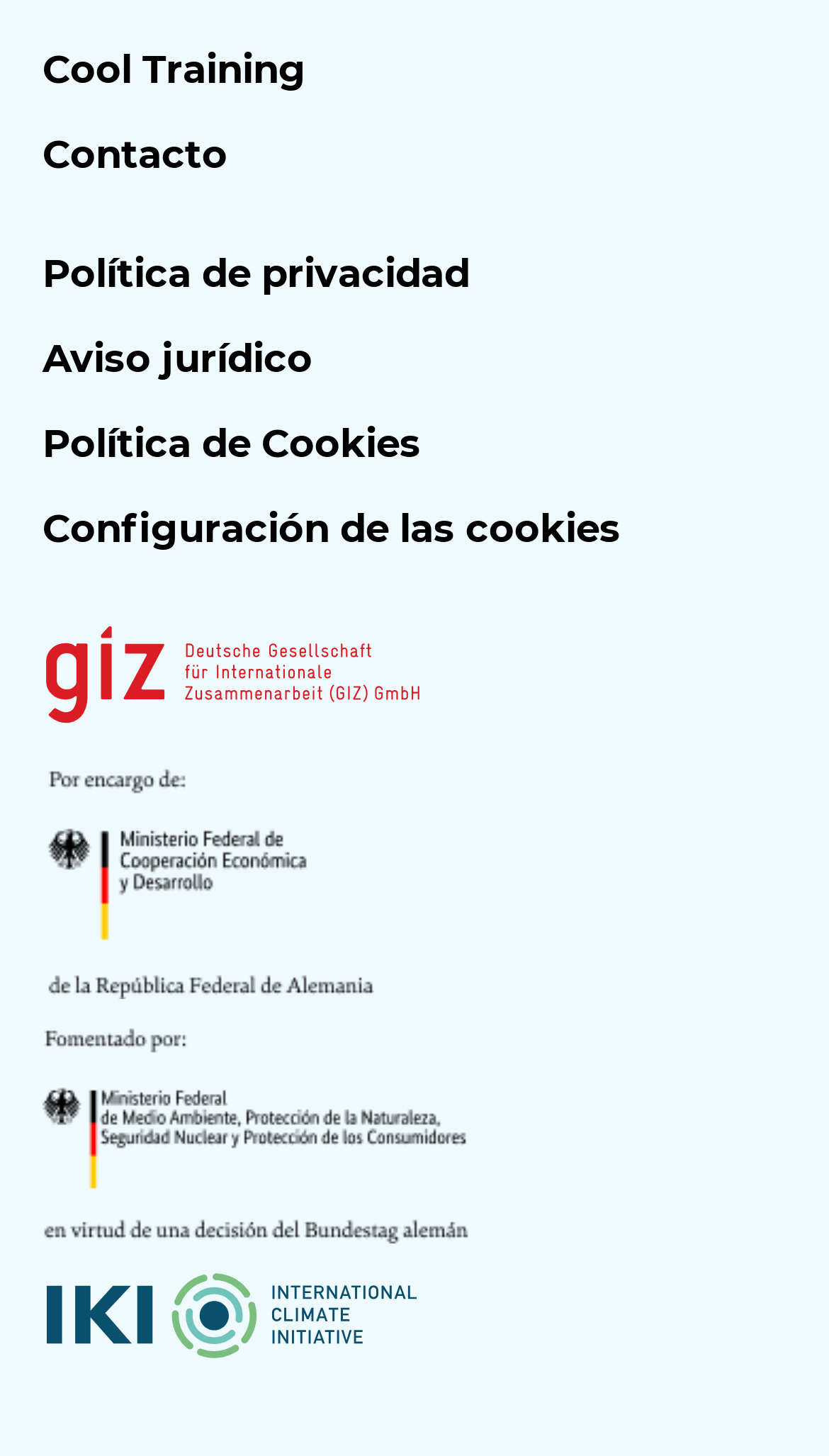Identify the coordinates of the bounding box for the element that must be clicked to accomplish the instruction: "Open Gesellschaft für Internationale Zusammenarbeit (GIZ) GmbH".

[0.051, 0.428, 0.949, 0.499]